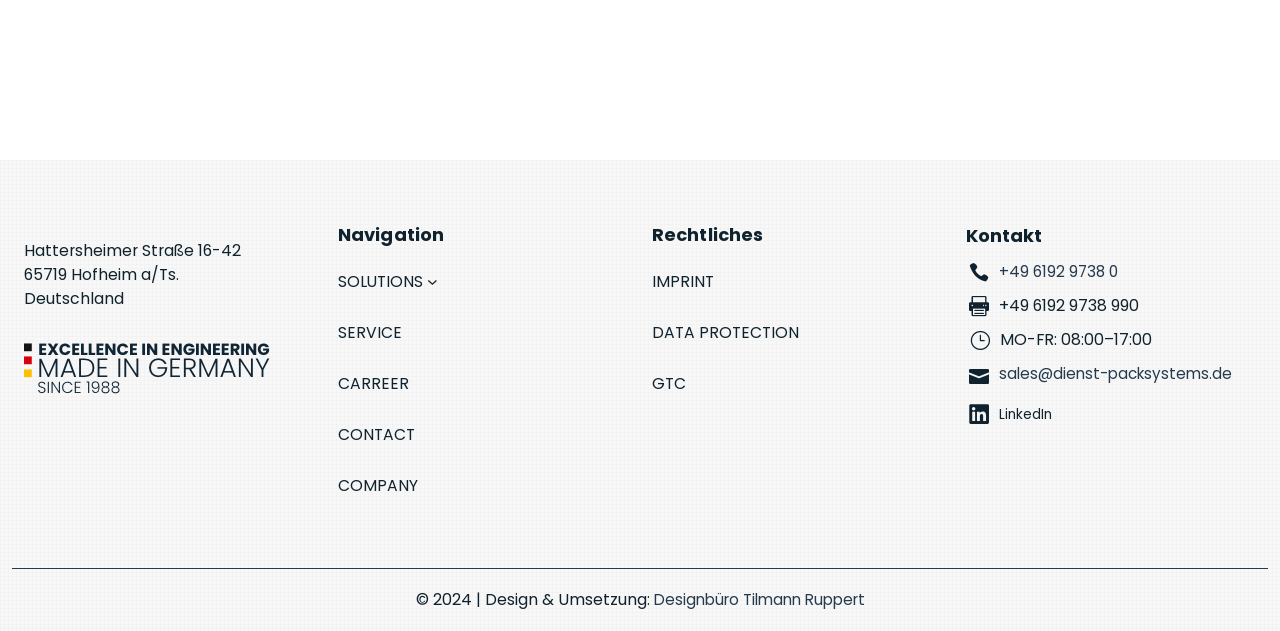What social media platform is linked?
Provide a detailed answer to the question, using the image to inform your response.

I found the social media platform by looking at the links on the webpage and finding the one that contains the name of a popular social media platform, which is LinkedIn in this case.